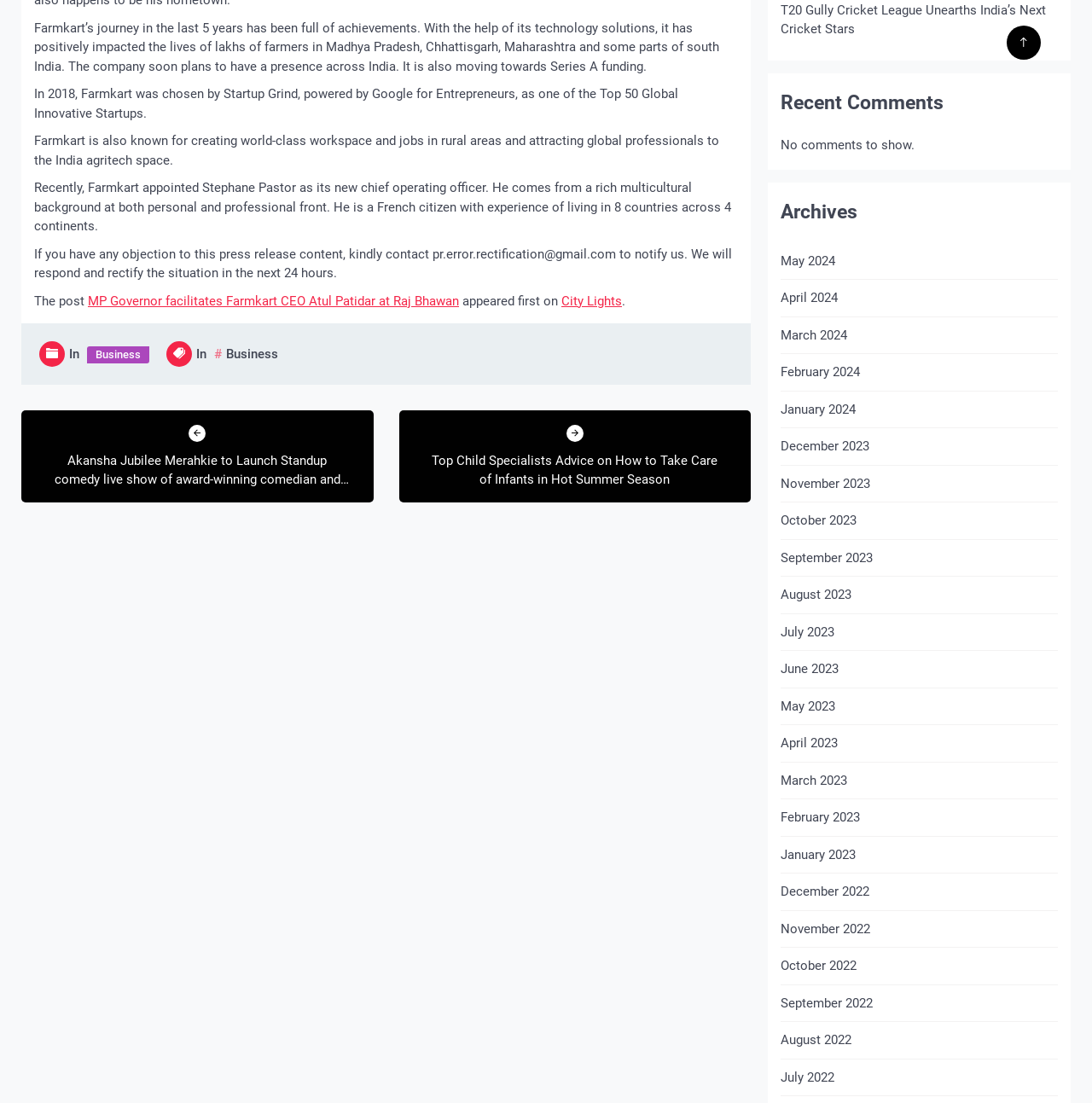Pinpoint the bounding box coordinates of the clickable area necessary to execute the following instruction: "Browse the Business category". The coordinates should be given as four float numbers between 0 and 1, namely [left, top, right, bottom].

[0.08, 0.314, 0.137, 0.329]